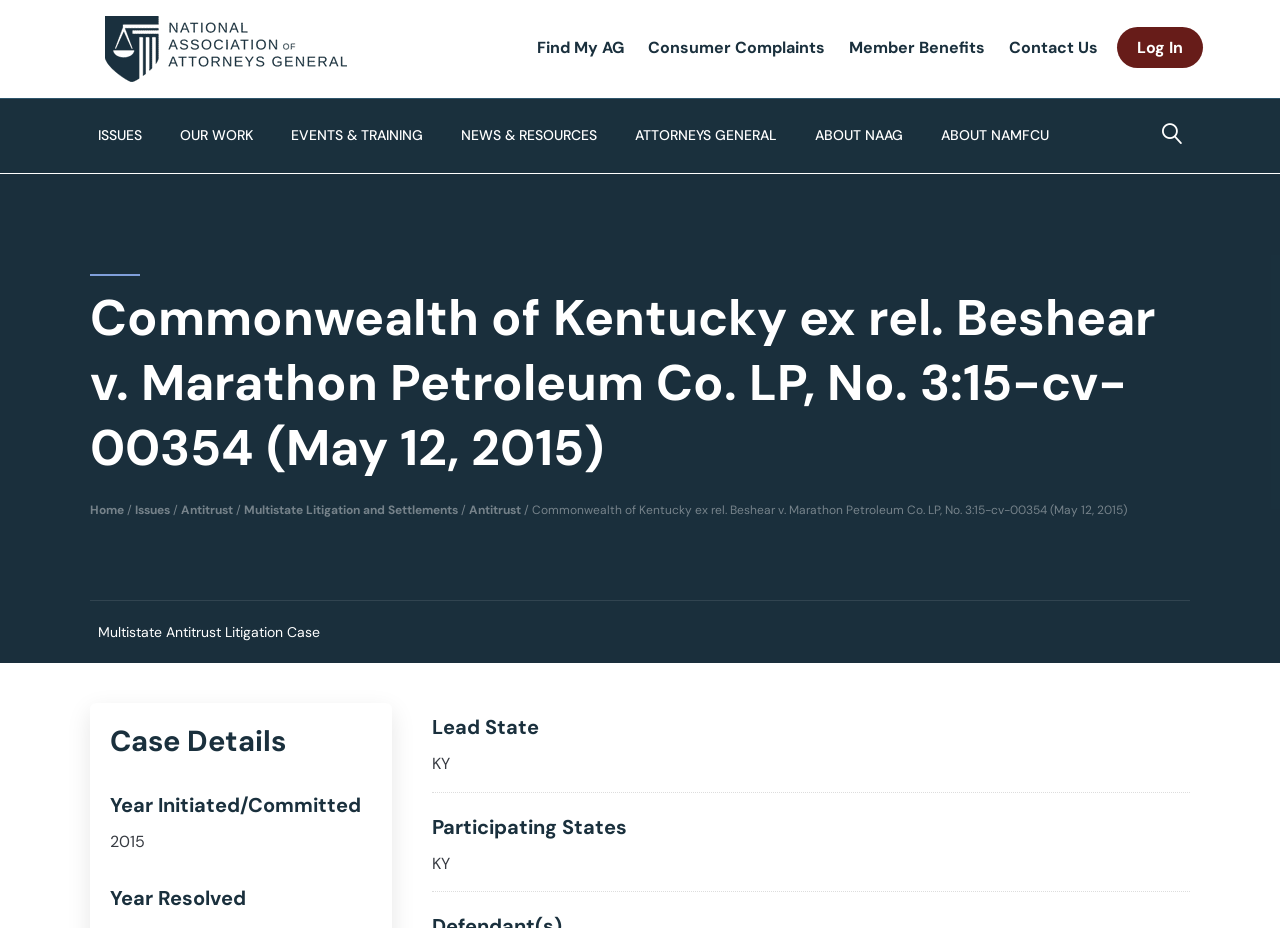Detail the various sections and features present on the webpage.

The webpage appears to be a legal document or case summary from the National Association of Attorneys General. At the top, there is a header section with several links, including "National Association of Attorneys General", "Find My AG", "Consumer Complaints", "Member Benefits", "Contact Us", and "Log In". Below the header, there is a navigation menu with links to various sections, such as "ISSUES", "OUR WORK", "EVENTS & TRAINING", "NEWS & RESOURCES", "ATTORNEYS GENERAL", "ABOUT NAAG", and "ABOUT NAMFCU".

The main content of the page is a case summary, with a heading that reads "Commonwealth of Kentucky ex rel. Beshear v. Marathon Petroleum Co. LP, No. 3:15-cv-00354 (May 12, 2015)". Below the heading, there are several links to related pages, including "Home", "Issues", "Antitrust", and "Multistate Litigation and Settlements".

The case summary section is divided into several subsections, including "Case Details", "Year Initiated/Committed", "Year Resolved", "Lead State", and "Participating States". The "Case Details" section provides a brief summary of the case, while the other sections provide specific information about the case, such as the year it was initiated and resolved, and the lead state and participating states involved.

There is also an image of the National Association of Attorneys General logo at the top of the page, and a search bar at the top right corner. Overall, the webpage appears to be a formal and informative document, likely intended for legal professionals or individuals interested in antitrust law and litigation.